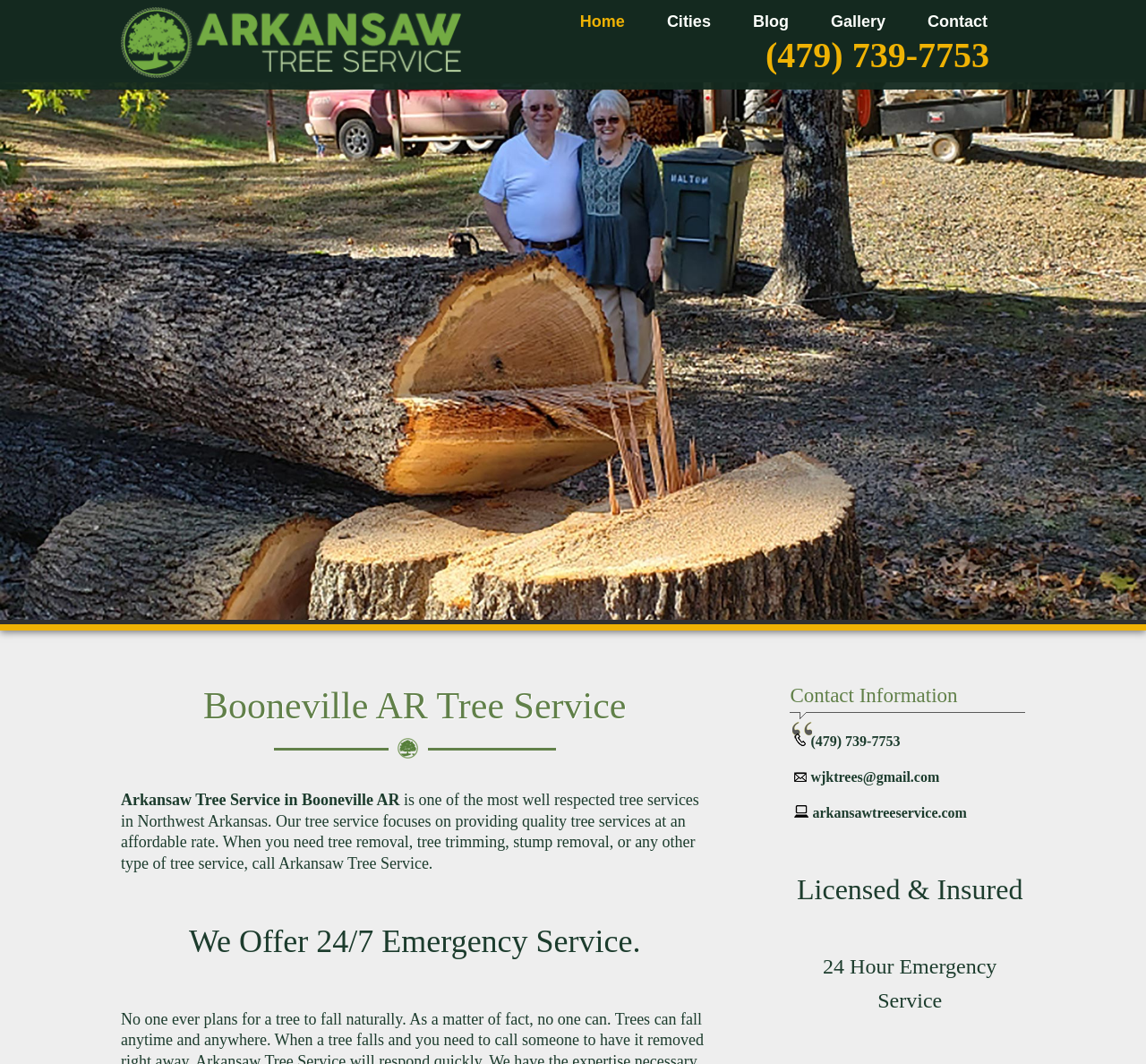Based on the element description: "Gallery", identify the bounding box coordinates for this UI element. The coordinates must be four float numbers between 0 and 1, listed as [left, top, right, bottom].

[0.725, 0.013, 0.773, 0.036]